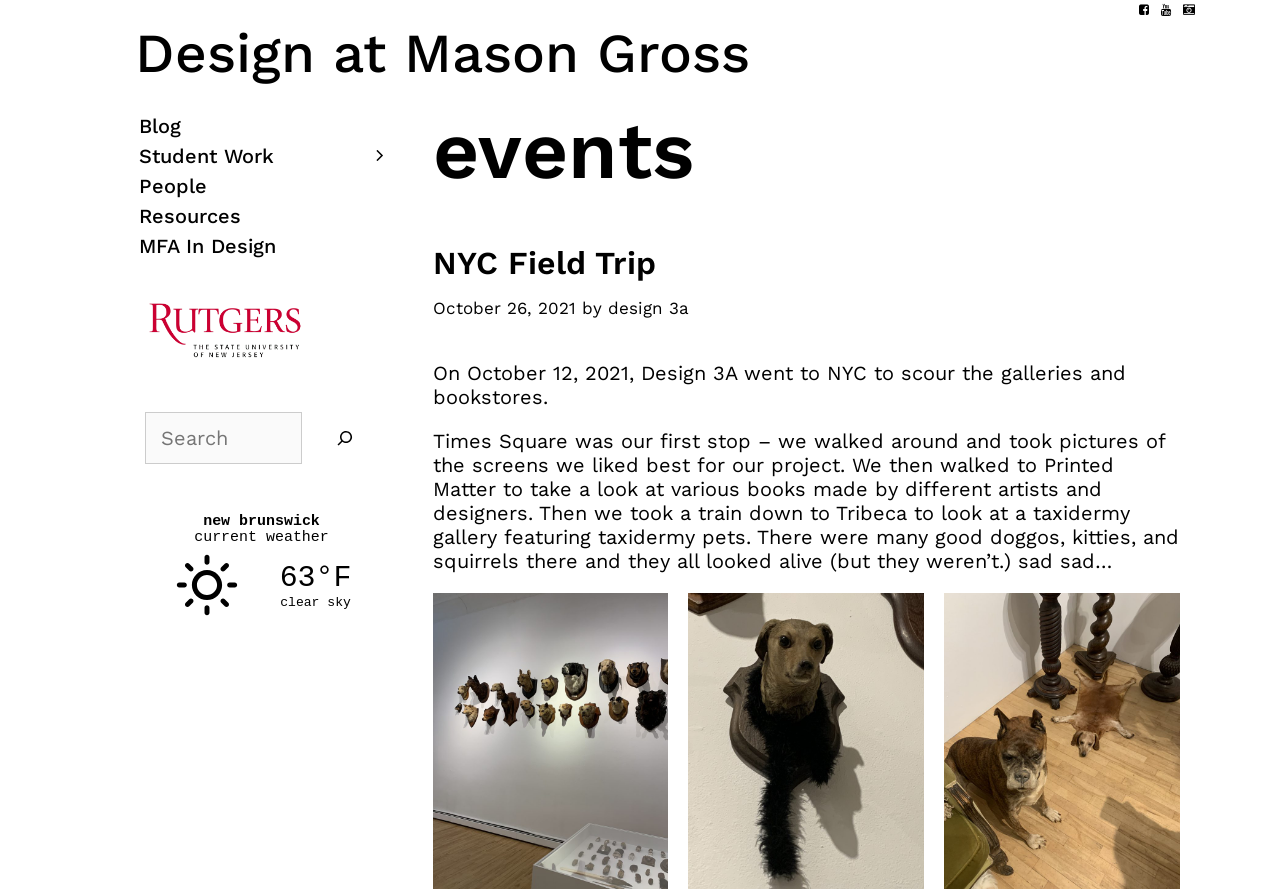What is the name of the taxidermy gallery?
Give a single word or phrase as your answer by examining the image.

Not mentioned